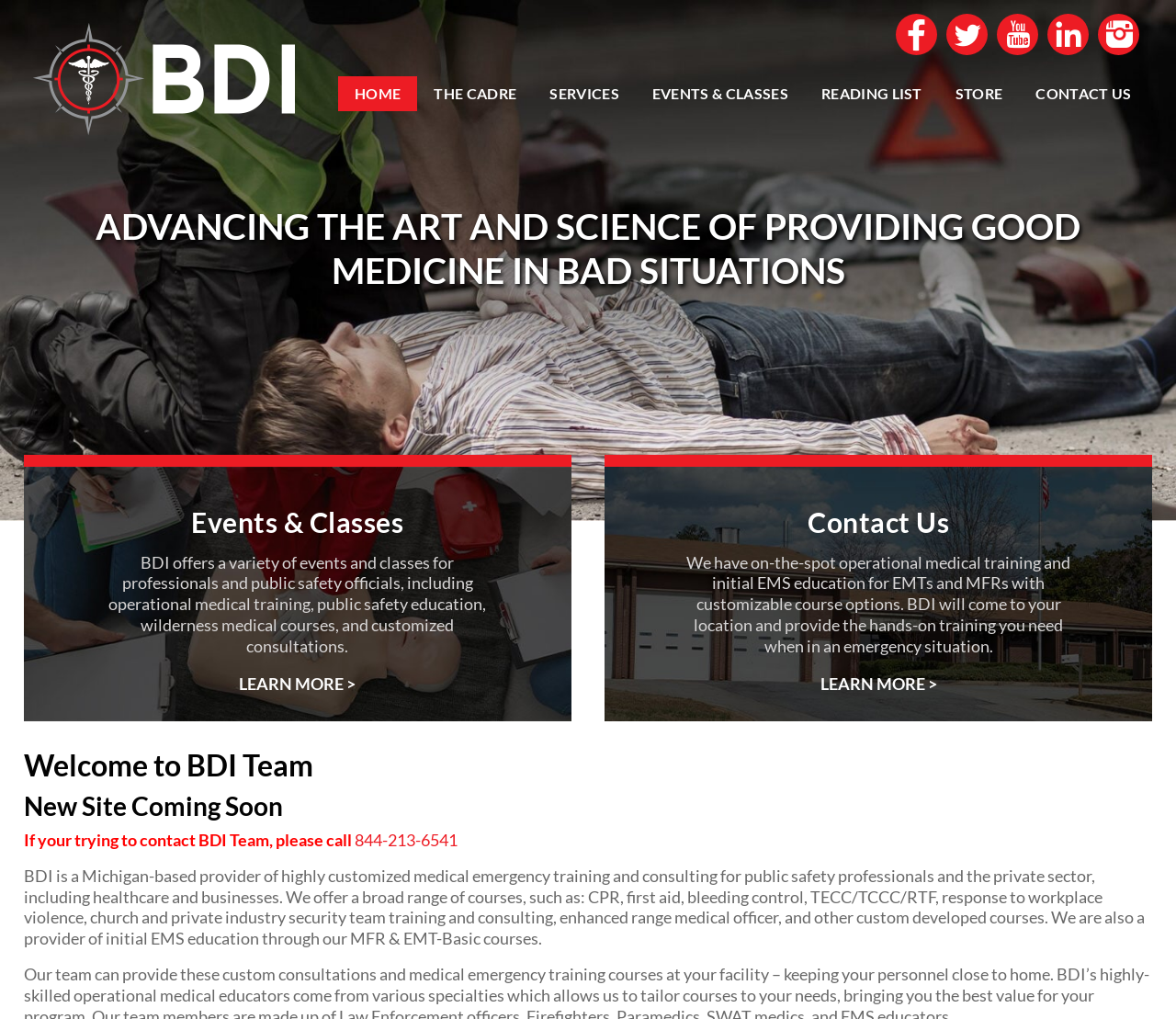Refer to the image and provide a thorough answer to this question:
What is the focus of BDI's training?

BDI's training and consultation services are focused on public safety professionals, as mentioned in the static text describing their services and courses.